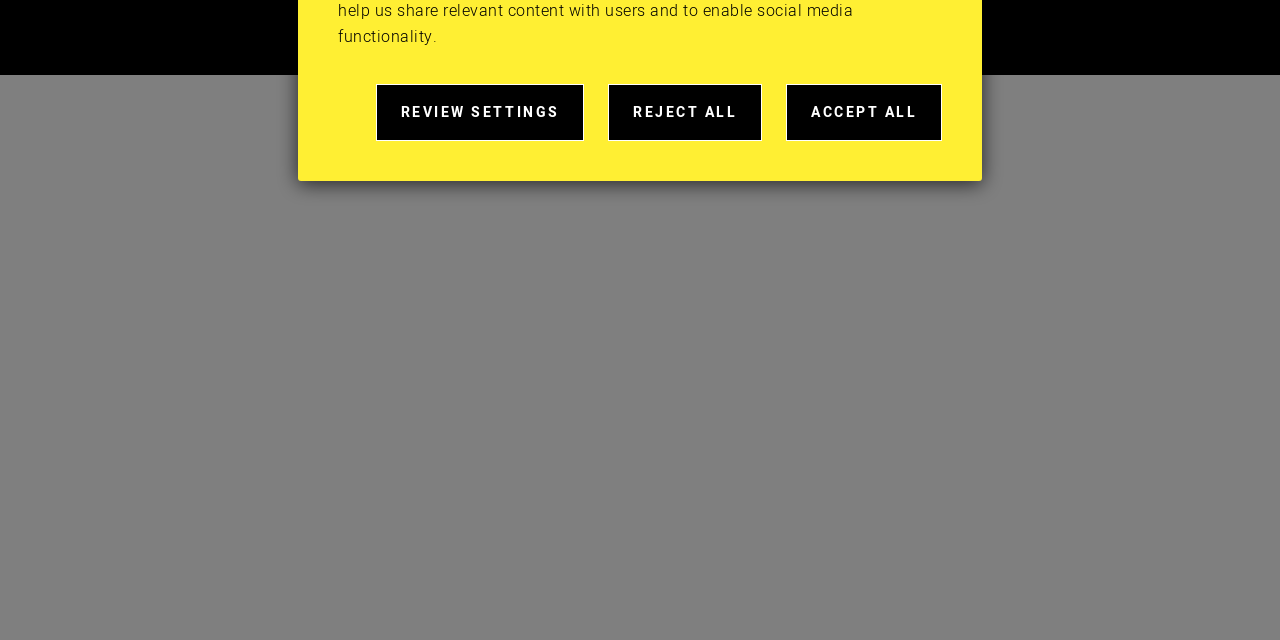Calculate the bounding box coordinates for the UI element based on the following description: "Accept all extra cookies". Ensure the coordinates are four float numbers between 0 and 1, i.e., [left, top, right, bottom].

[0.614, 0.132, 0.736, 0.22]